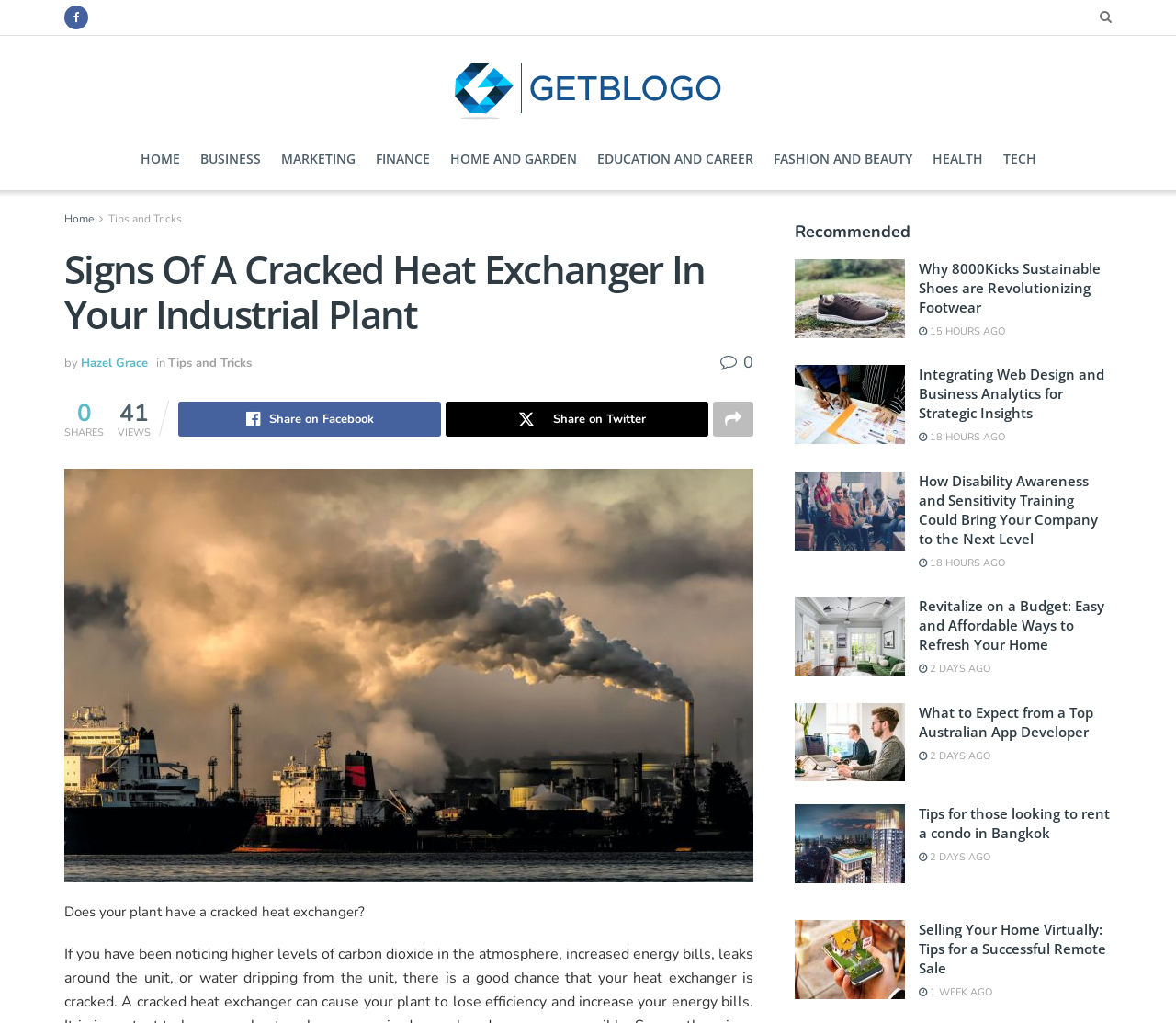What is the purpose of the buttons with Facebook and Twitter icons?
Please provide a detailed and thorough answer to the question.

The links ' Share on Facebook' and 'Share on Twitter' are present below the article, which suggests that the purpose of these buttons is to allow users to share the article on social media platforms like Facebook and Twitter.